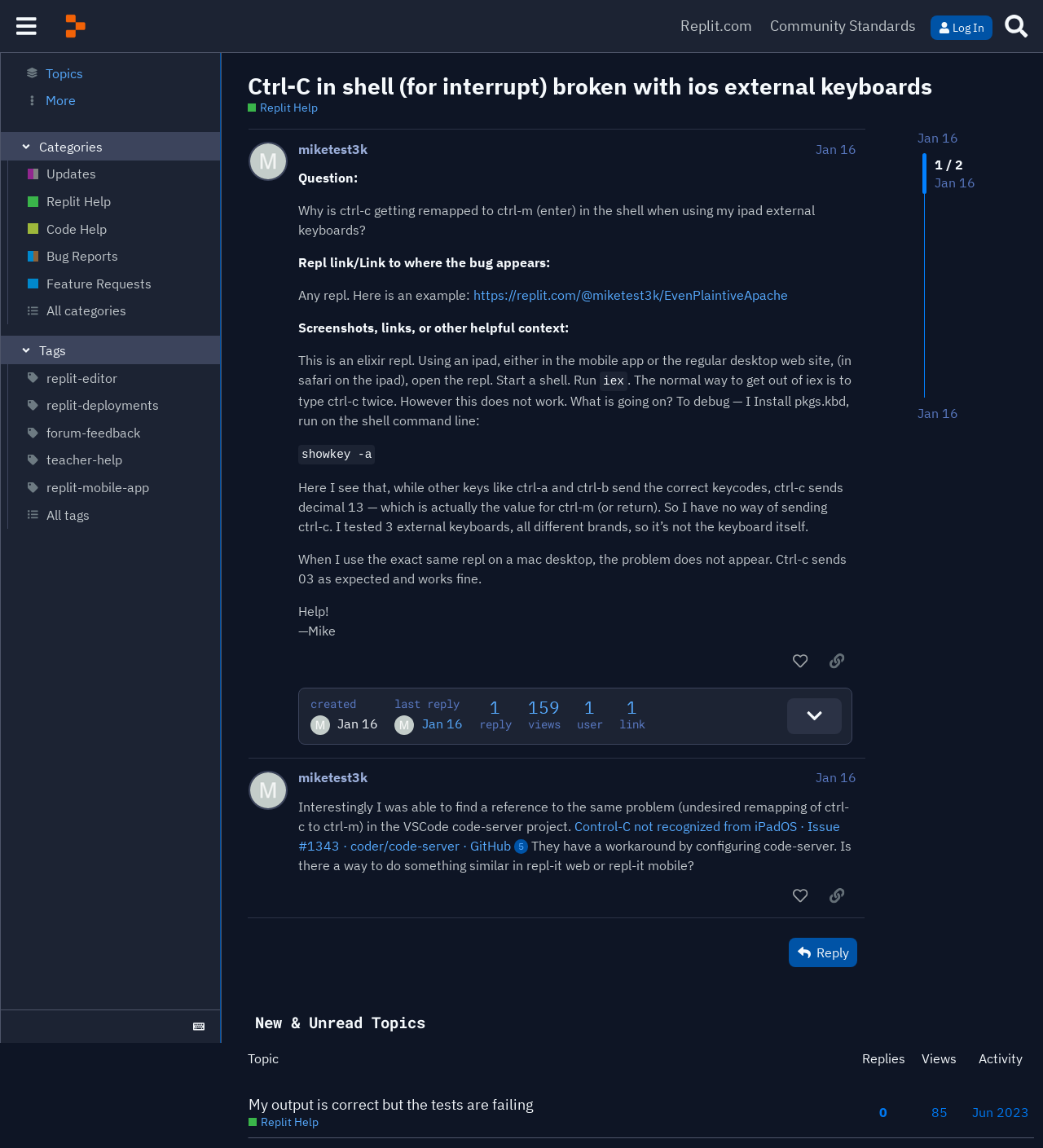Point out the bounding box coordinates of the section to click in order to follow this instruction: "Search for topics".

[0.007, 0.052, 0.205, 0.076]